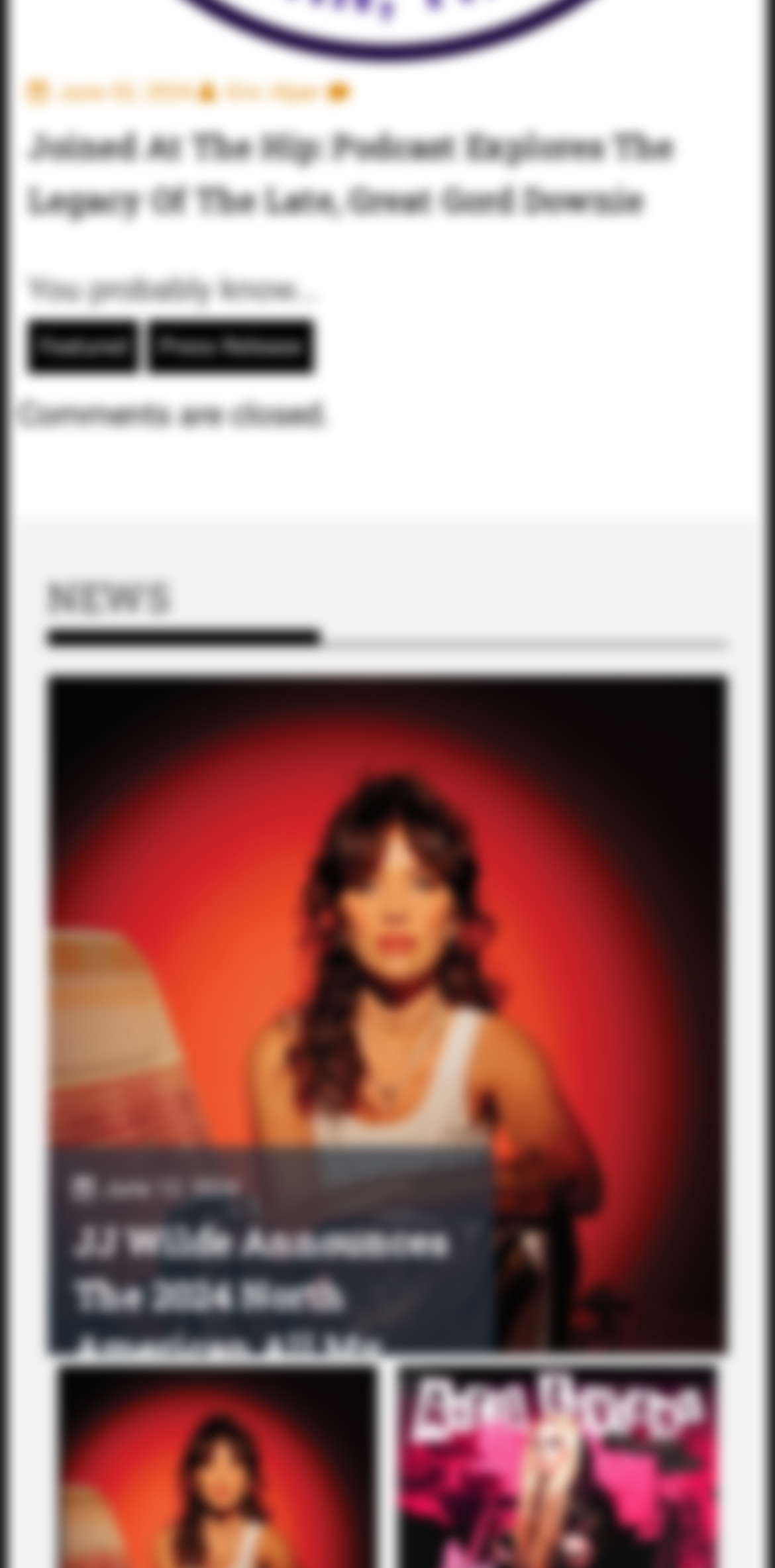Provide the bounding box coordinates of the HTML element described by the text: "June 02, 2024".

[0.074, 0.051, 0.248, 0.067]